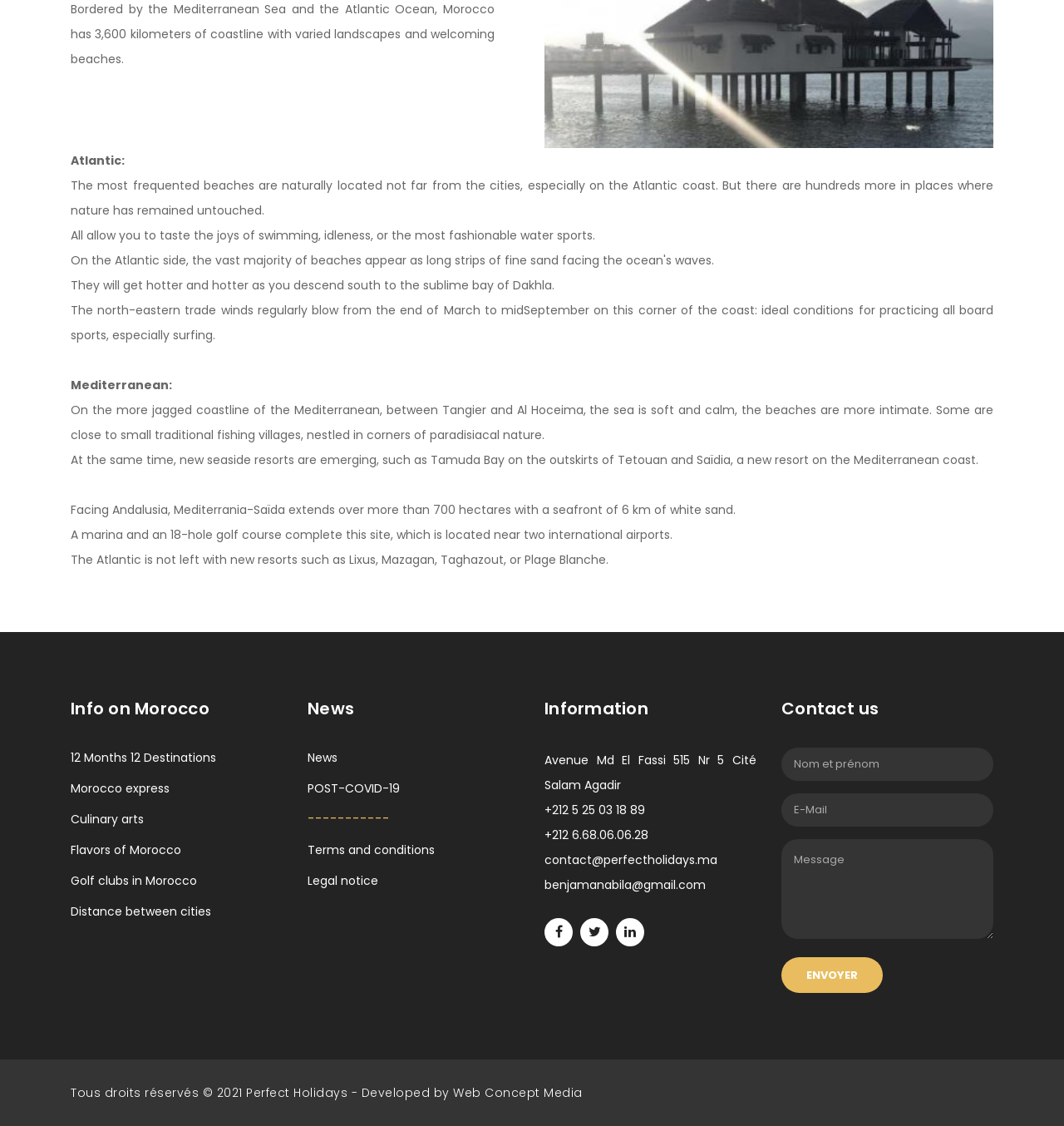Provide the bounding box coordinates of the area you need to click to execute the following instruction: "Click on 'ENVOYER'".

[0.734, 0.85, 0.83, 0.882]